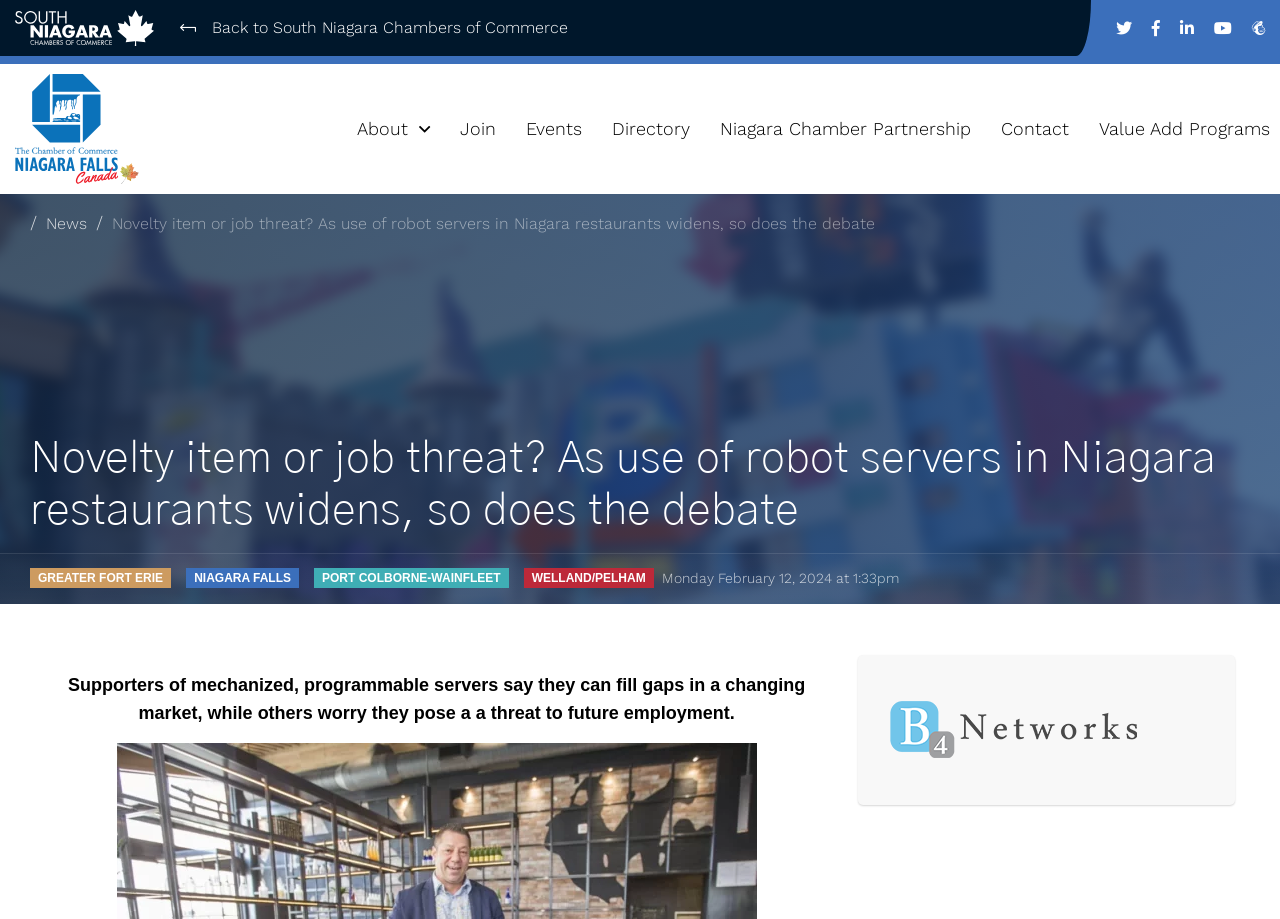Could you highlight the region that needs to be clicked to execute the instruction: "Check the time"?

[0.517, 0.618, 0.702, 0.64]